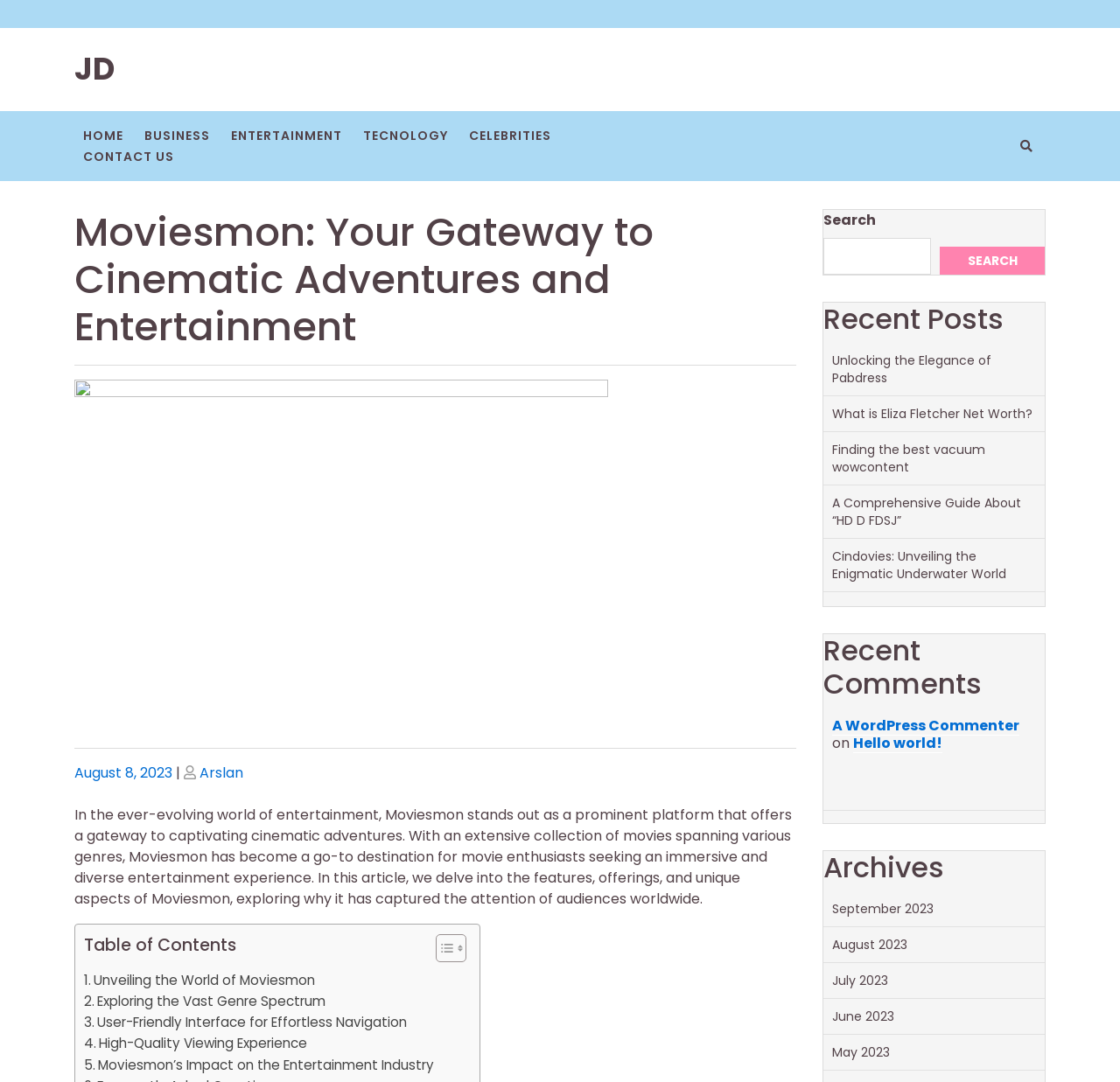Answer the question in a single word or phrase:
What is the name of the platform?

Moviesmon